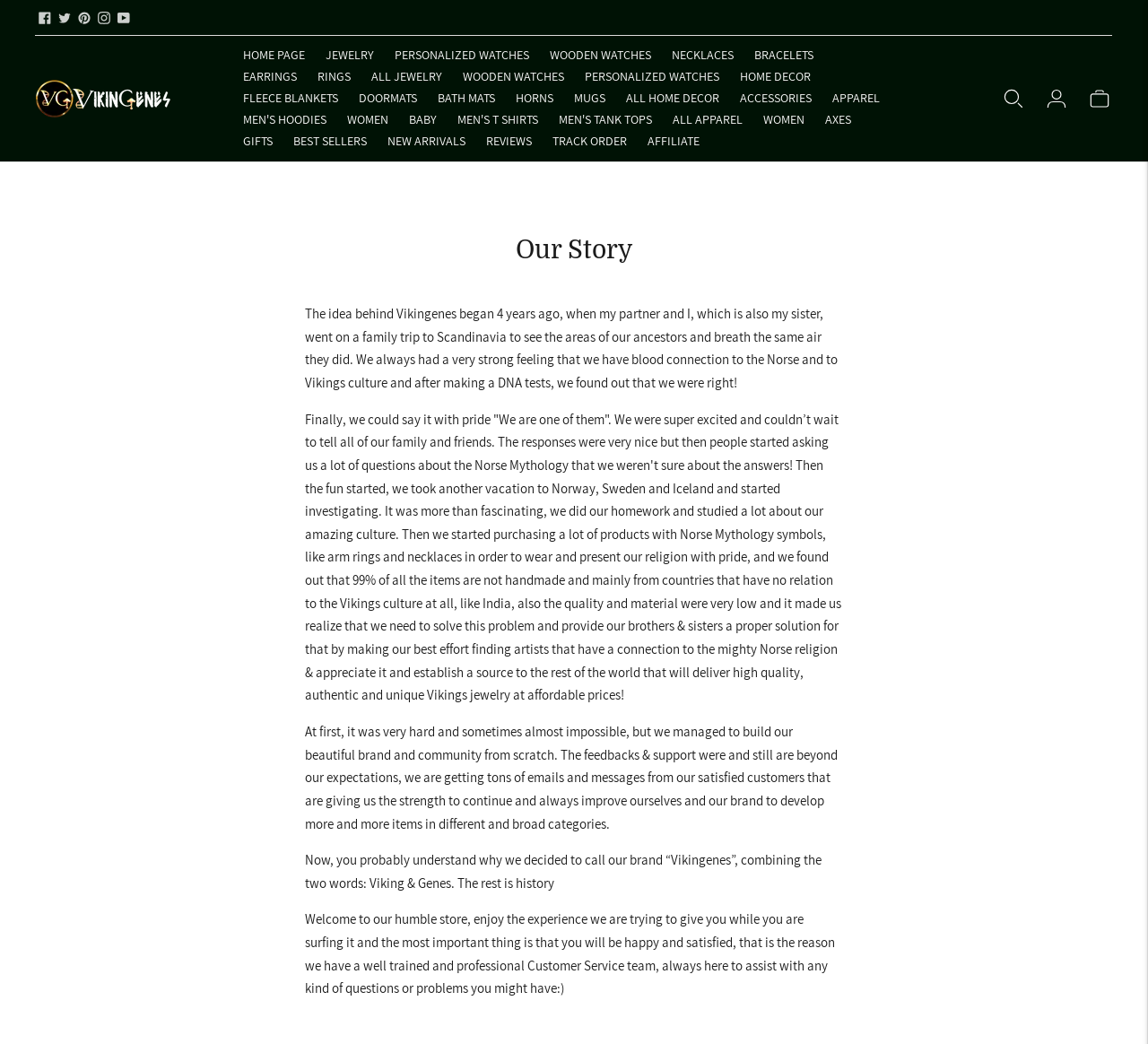Locate the bounding box coordinates for the element described below: "MUGS". The coordinates must be four float values between 0 and 1, formatted as [left, top, right, bottom].

[0.5, 0.086, 0.527, 0.101]